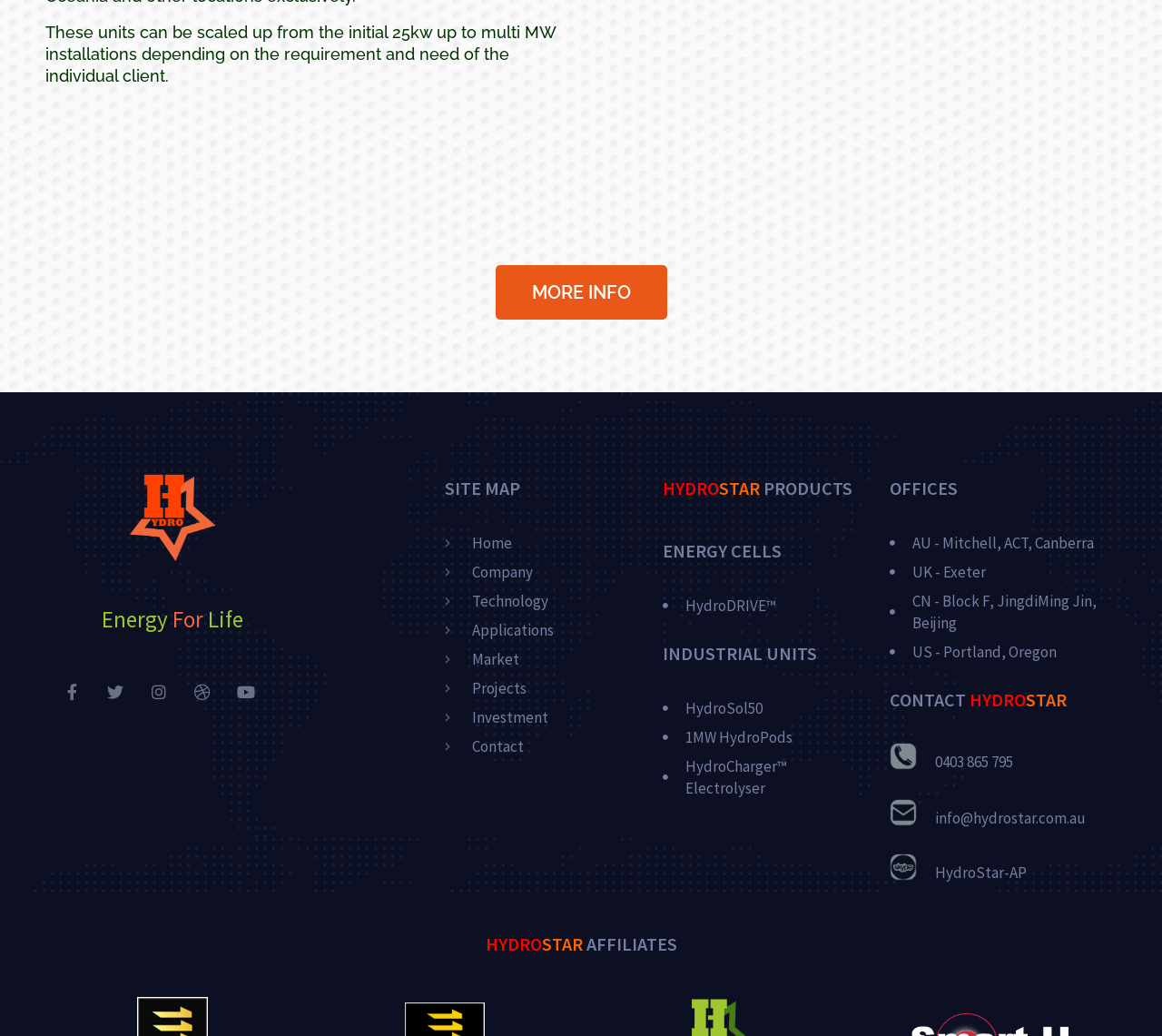Please identify the bounding box coordinates of the element that needs to be clicked to execute the following command: "Contact via phone". Provide the bounding box using four float numbers between 0 and 1, formatted as [left, top, right, bottom].

[0.766, 0.725, 0.872, 0.745]